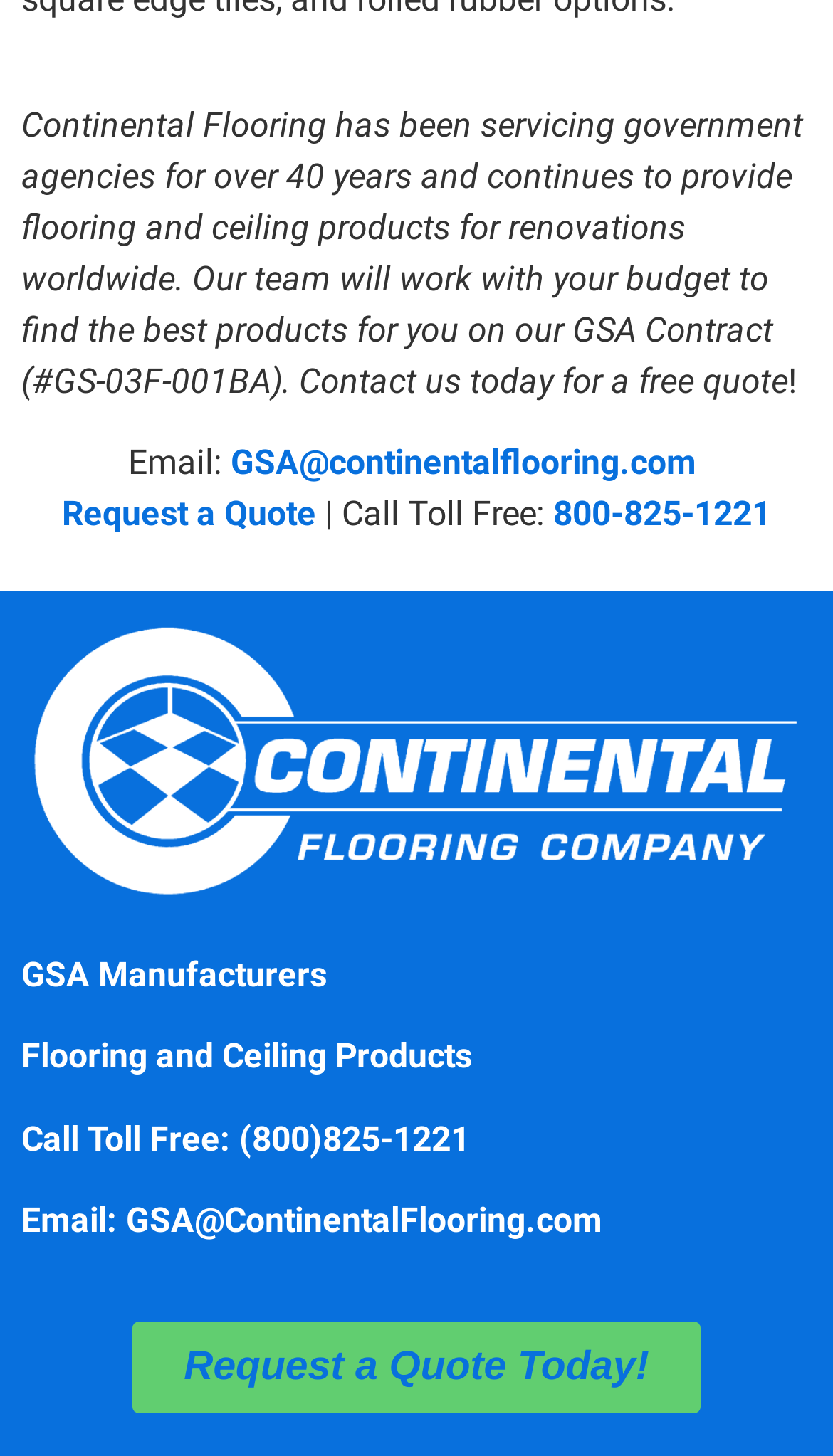Use a single word or phrase to respond to the question:
What is the email address to request a quote?

GSA@continentalflooring.com